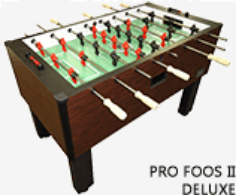What is the material of the playing surface?
Kindly offer a comprehensive and detailed response to the question.

According to the caption, the Pro Foos II Deluxe foosball table features a 'sleek glass playing surface', which implies that the material of the playing surface is glass.